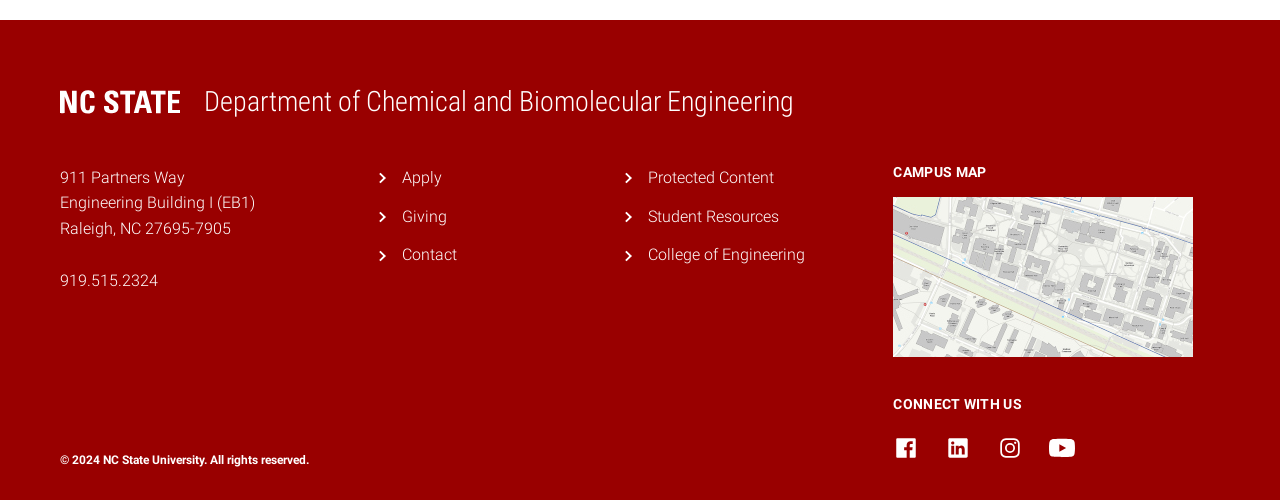Determine the bounding box for the UI element as described: "Protected Content". The coordinates should be represented as four float numbers between 0 and 1, formatted as [left, top, right, bottom].

[0.506, 0.336, 0.605, 0.374]